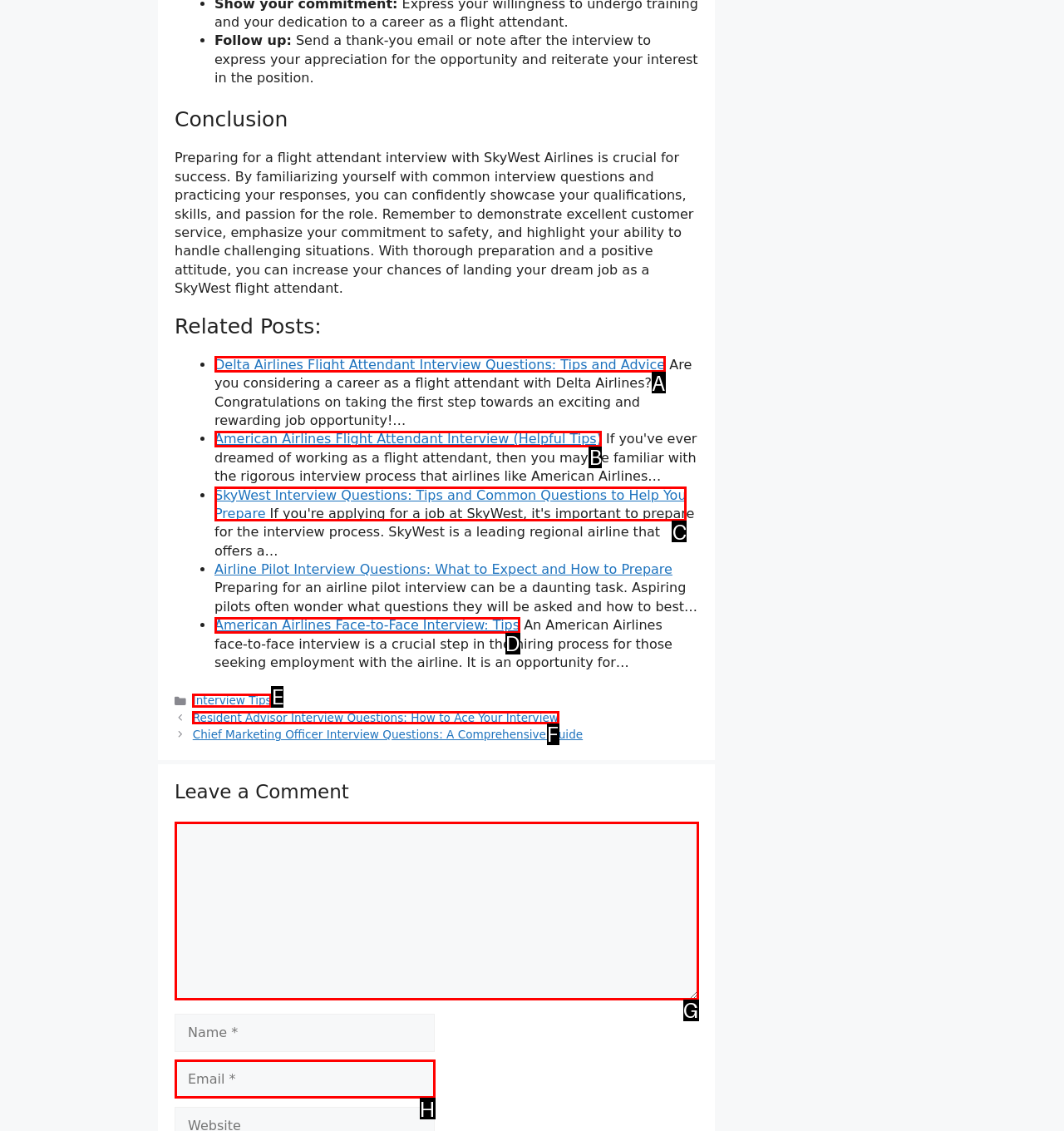What option should you select to complete this task: Click on 'Resident Advisor Interview Questions: How to Ace Your Interview'? Indicate your answer by providing the letter only.

F